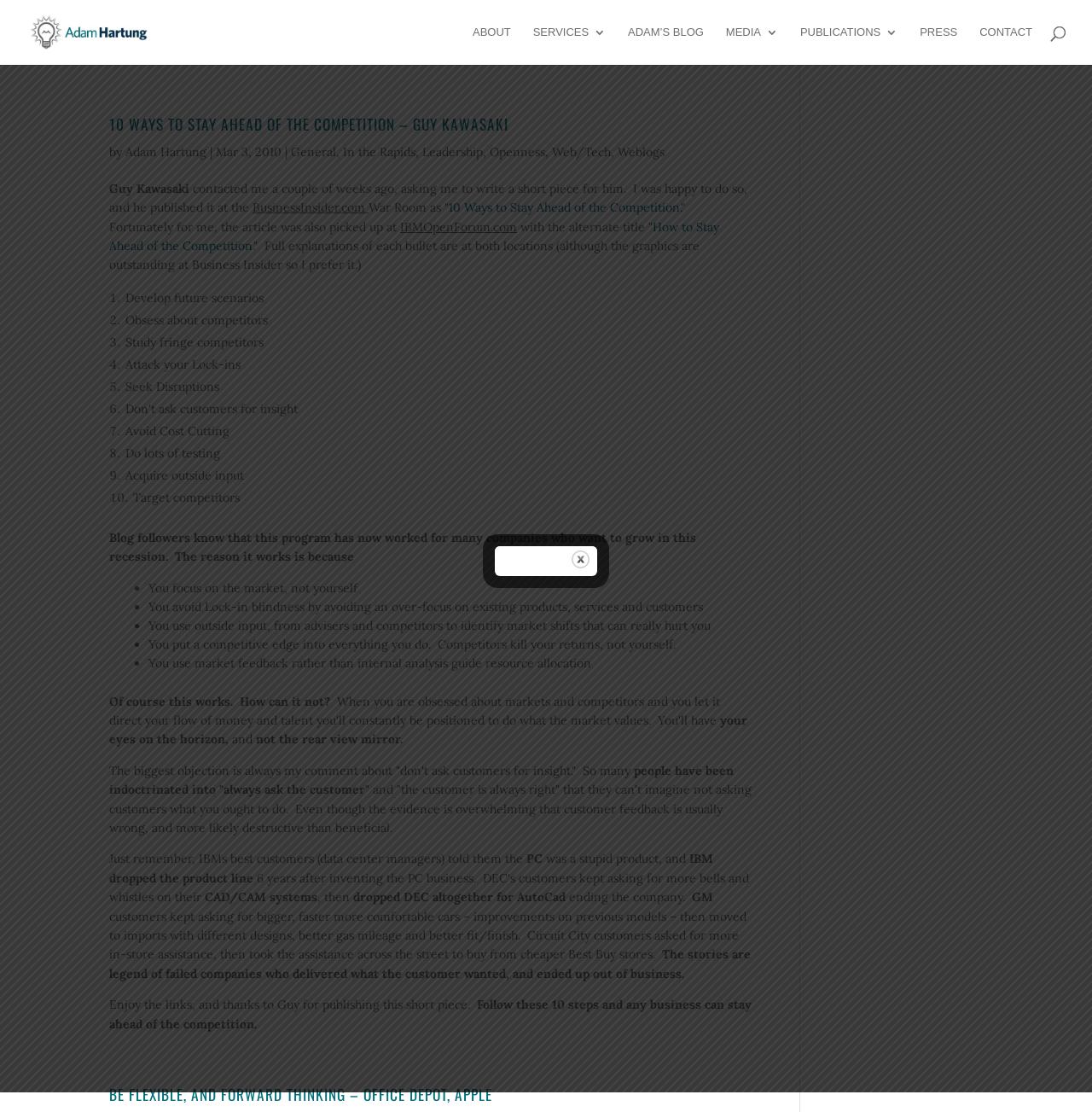Identify the bounding box coordinates of the area that should be clicked in order to complete the given instruction: "read Guy Kawasaki's article". The bounding box coordinates should be four float numbers between 0 and 1, i.e., [left, top, right, bottom].

[0.1, 0.163, 0.177, 0.176]